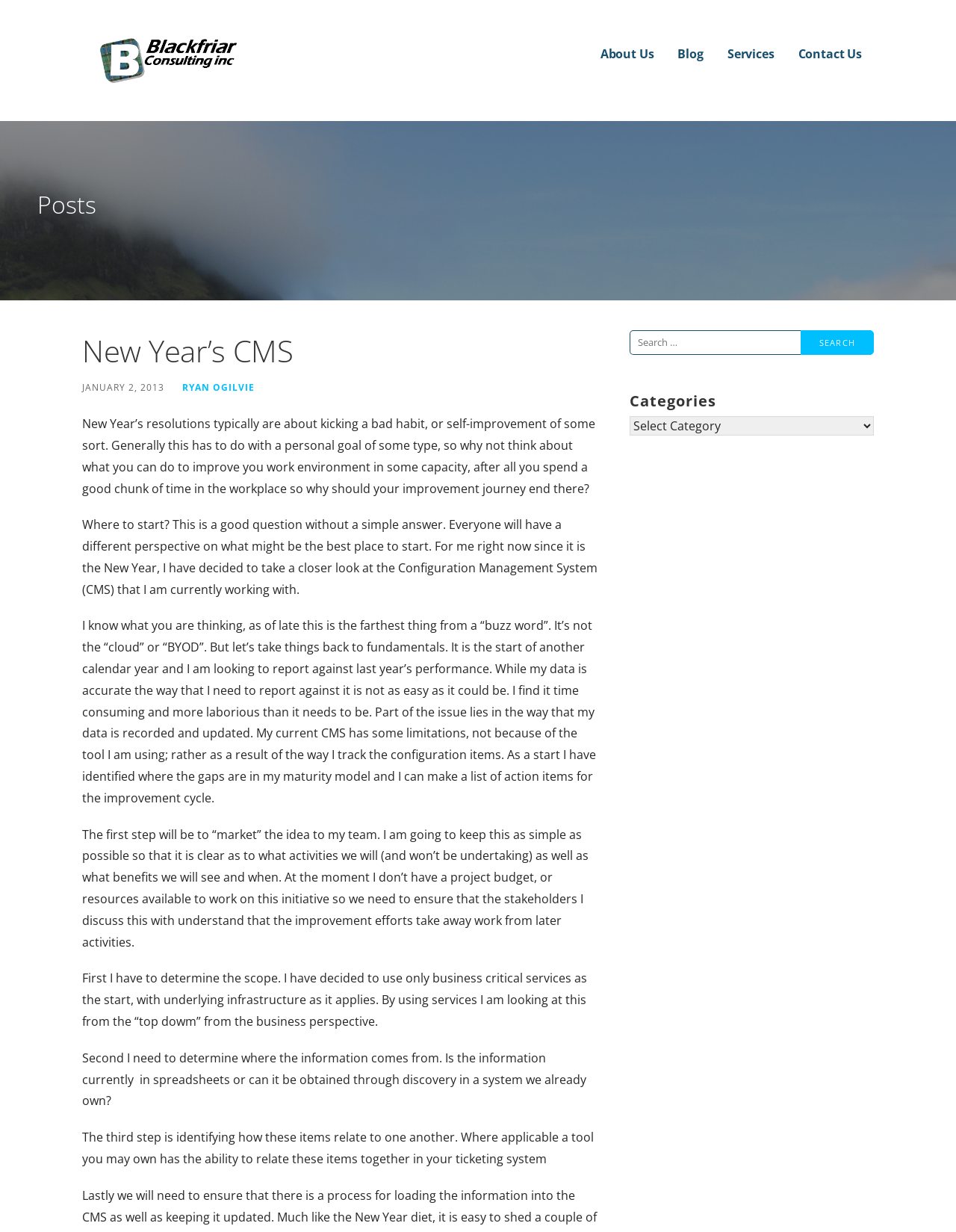Please provide the bounding box coordinates in the format (top-left x, top-left y, bottom-right x, bottom-right y). Remember, all values are floating point numbers between 0 and 1. What is the bounding box coordinate of the region described as: Contact Us

[0.835, 0.032, 0.902, 0.057]